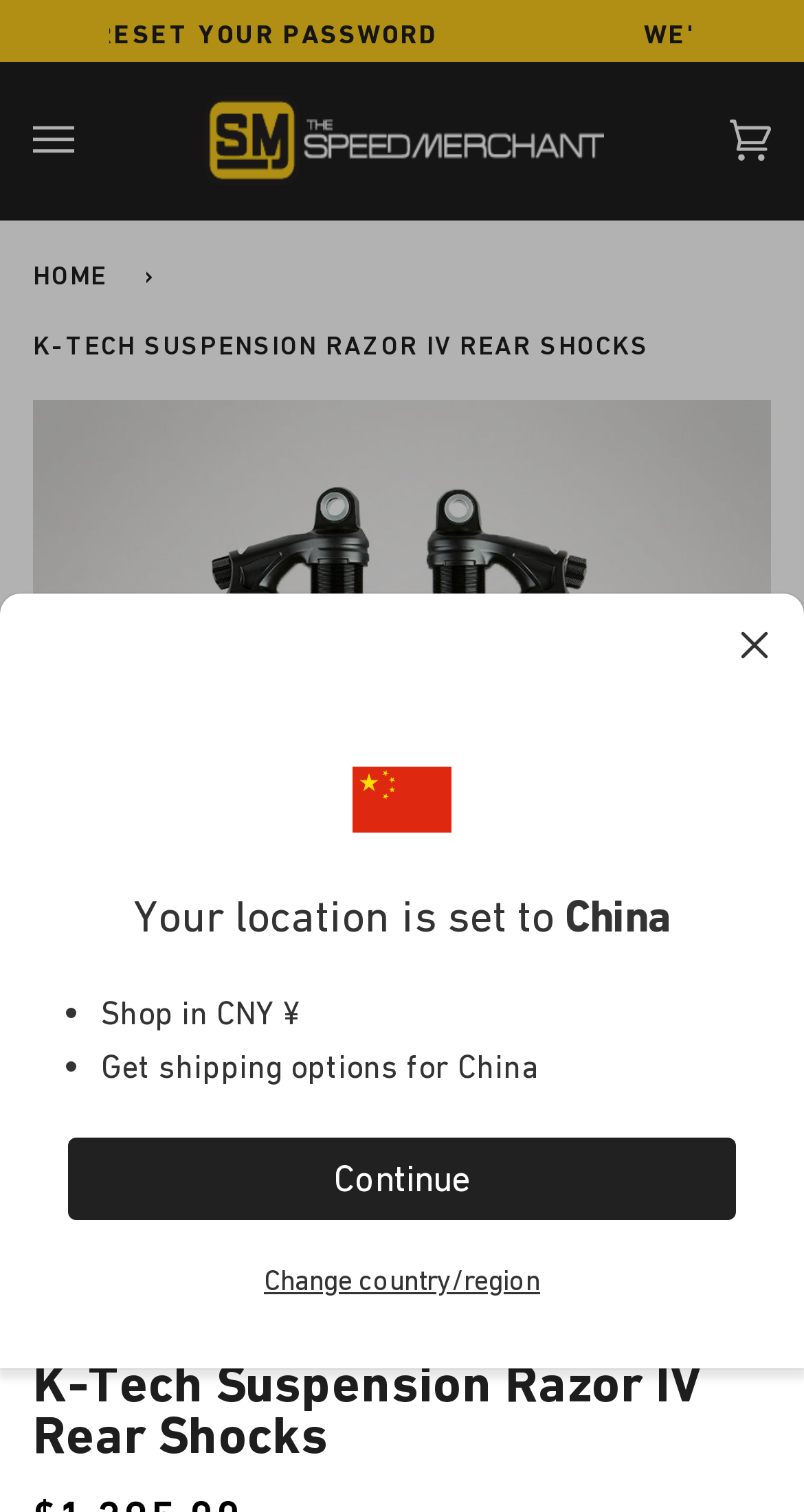Predict the bounding box coordinates of the UI element that matches this description: "Home". The coordinates should be in the format [left, top, right, bottom] with each value between 0 and 1.

[0.041, 0.159, 0.151, 0.205]